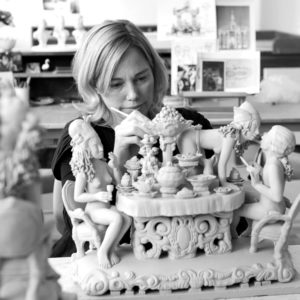What is the atmosphere of the scene?
Using the image, provide a concise answer in one word or a short phrase.

artistic